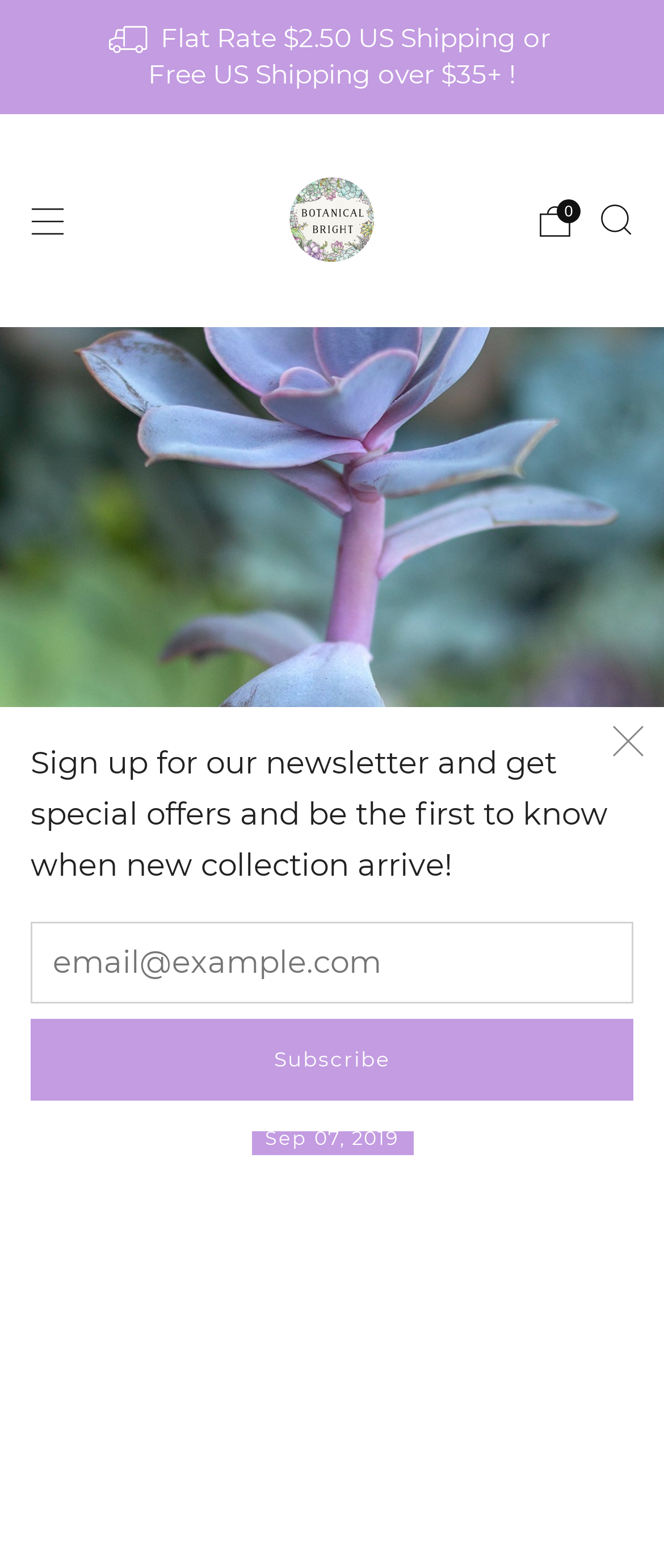What is the shipping cost for US orders?
Kindly answer the question with as much detail as you can.

I found the announcement bar at the top of the webpage, which contains a list of announcements. The first list item mentions 'Flat Rate $2.50 US Shipping or Free US Shipping over $35+!'.